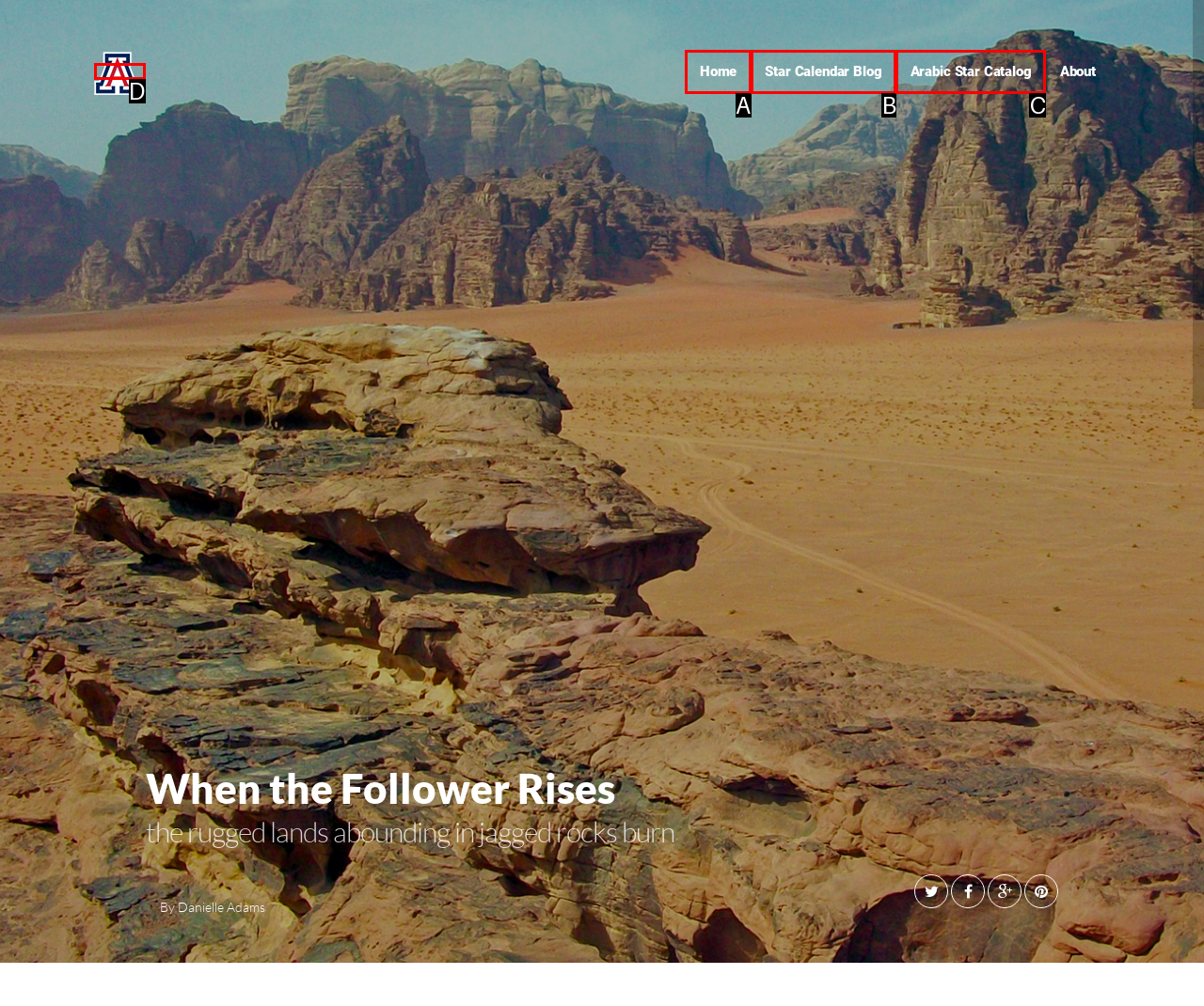Find the HTML element that matches the description: Star Calendar Blog
Respond with the corresponding letter from the choices provided.

B